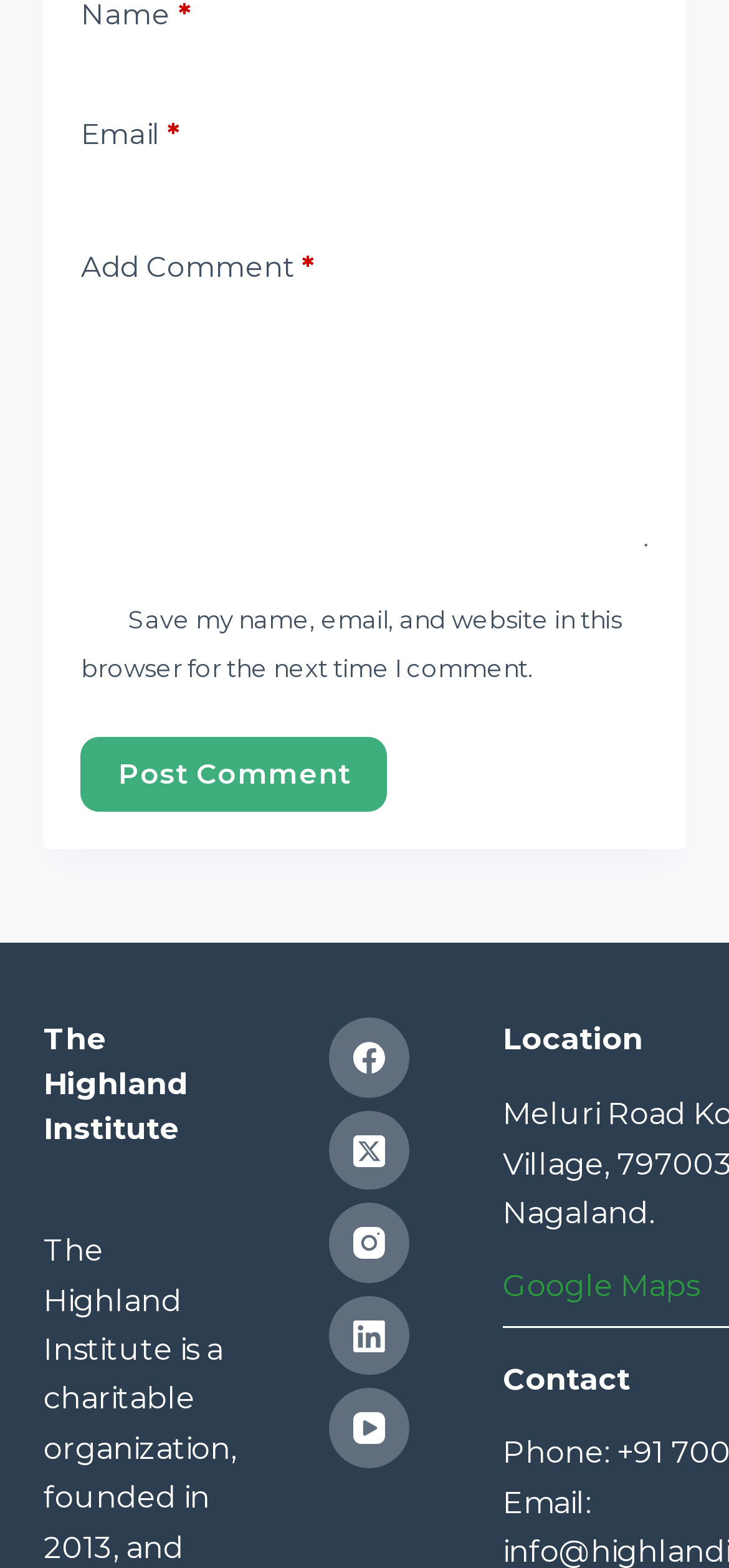How many textboxes are available?
Please use the visual content to give a single word or phrase answer.

2